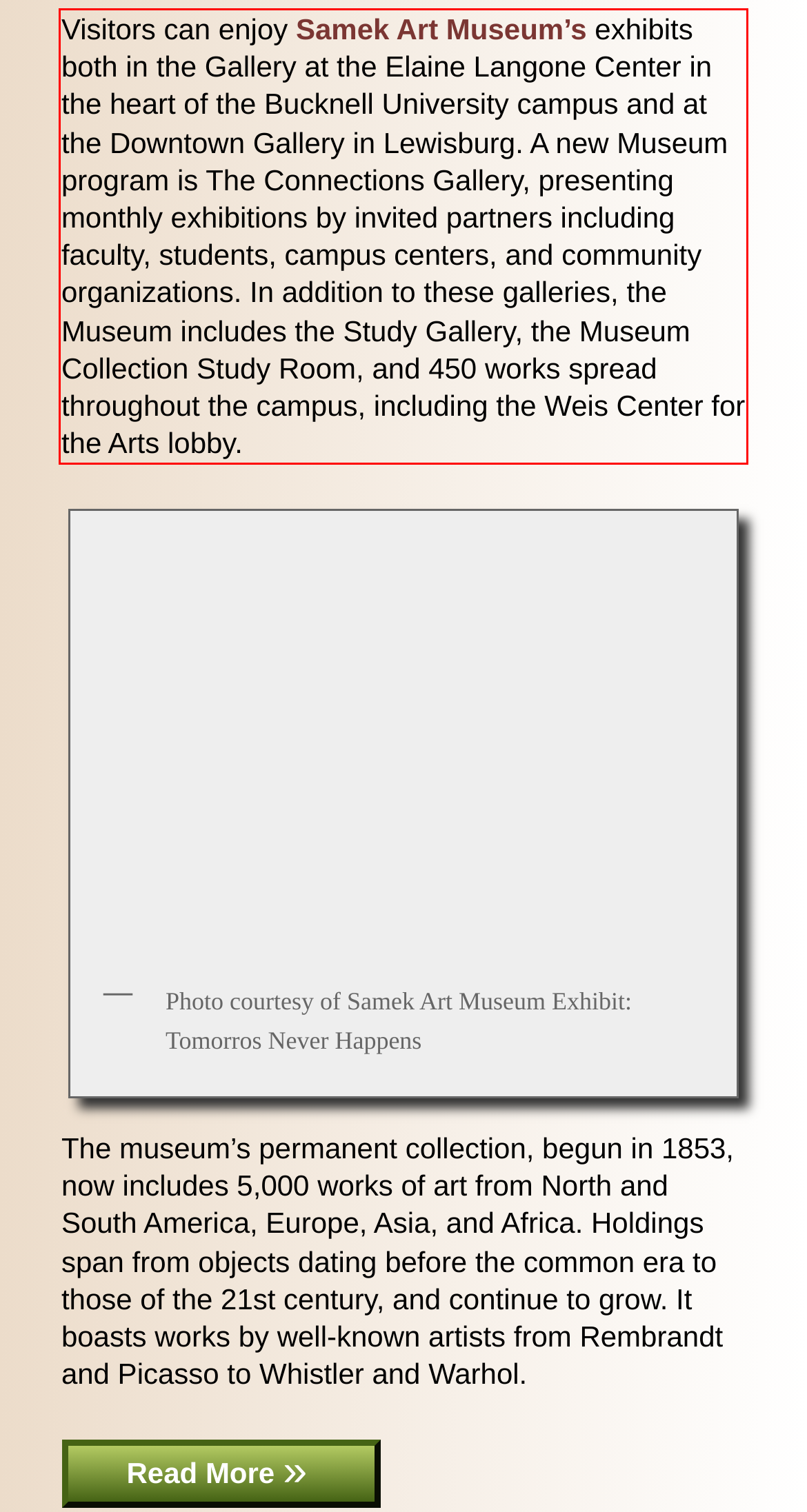In the given screenshot, locate the red bounding box and extract the text content from within it.

Visitors can enjoy Samek Art Museum’s exhibits both in the Gallery at the Elaine Langone Center in the heart of the Bucknell University campus and at the Downtown Gallery in Lewisburg. A new Museum program is The Connections Gallery, presenting monthly exhibitions by invited partners including faculty, students, campus centers, and community organizations. In addition to these galleries, the Museum includes the Study Gallery, the Museum Collection Study Room, and 450 works spread throughout the campus, including the Weis Center for the Arts lobby.